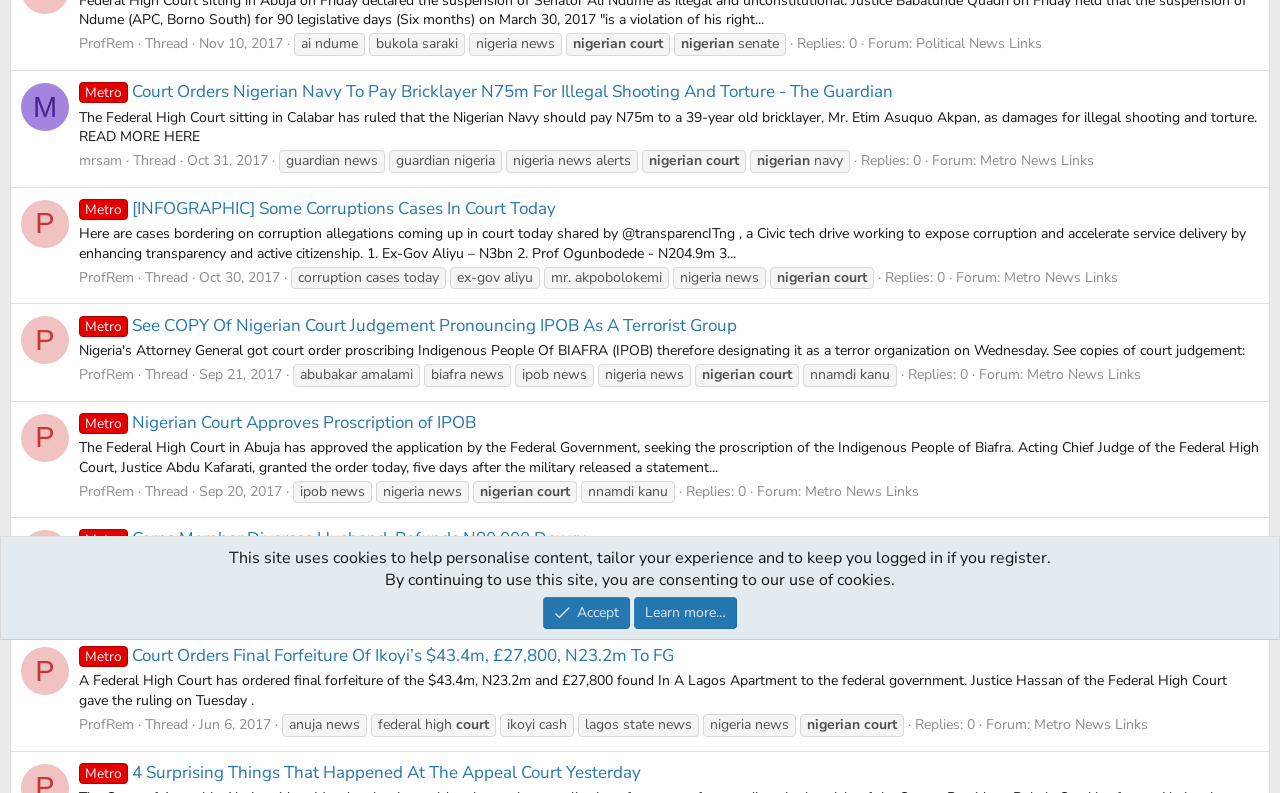Refer to the element description Home and identify the corresponding bounding box in the screenshot. Format the coordinates as (top-left x, top-left y, bottom-right x, bottom-right y) with values in the range of 0 to 1.

None